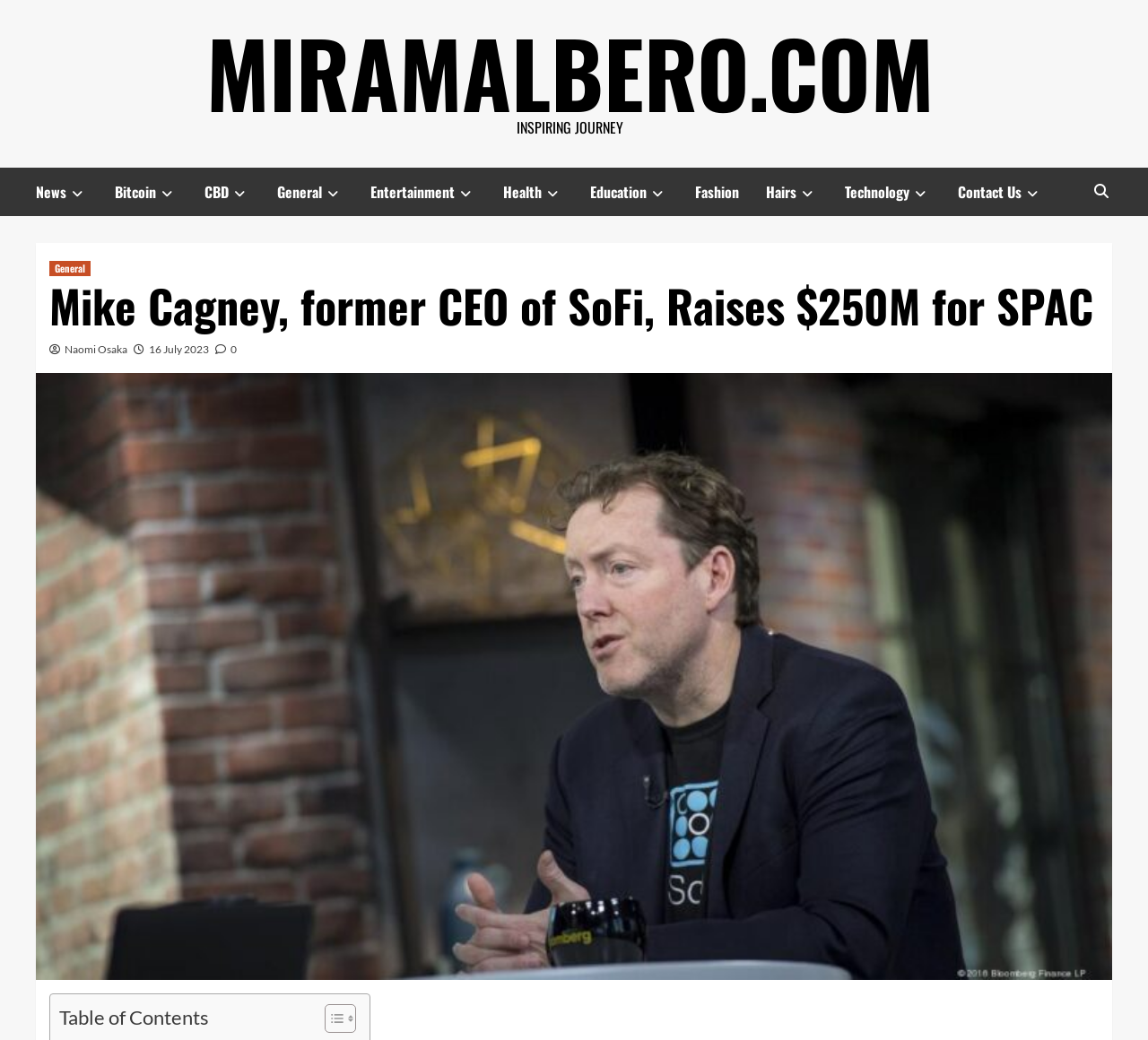Please specify the bounding box coordinates of the element that should be clicked to execute the given instruction: 'Click on News'. Ensure the coordinates are four float numbers between 0 and 1, expressed as [left, top, right, bottom].

[0.031, 0.161, 0.1, 0.207]